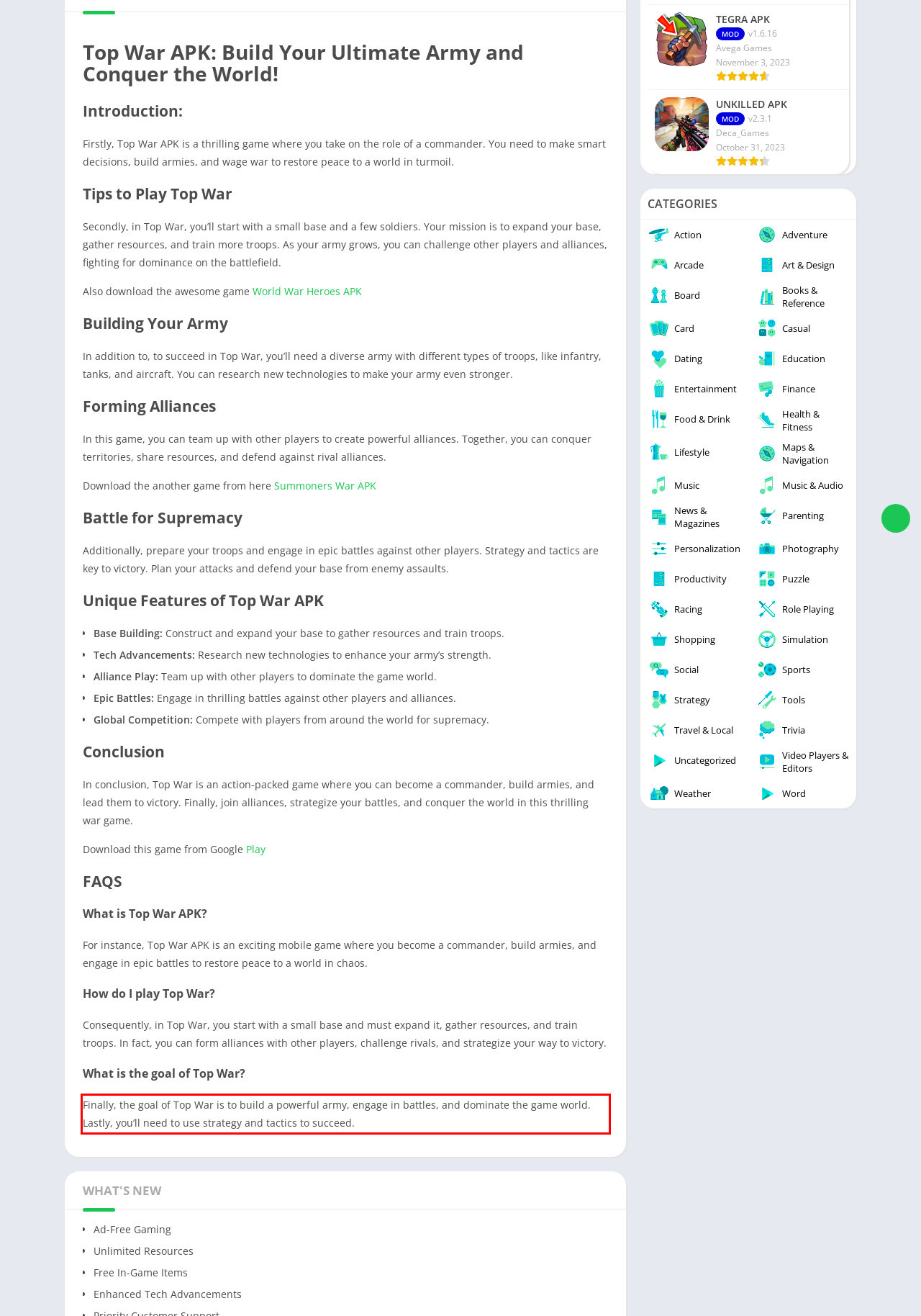Please examine the screenshot of the webpage and read the text present within the red rectangle bounding box.

Finally, the goal of Top War is to build a powerful army, engage in battles, and dominate the game world. Lastly, you’ll need to use strategy and tactics to succeed.